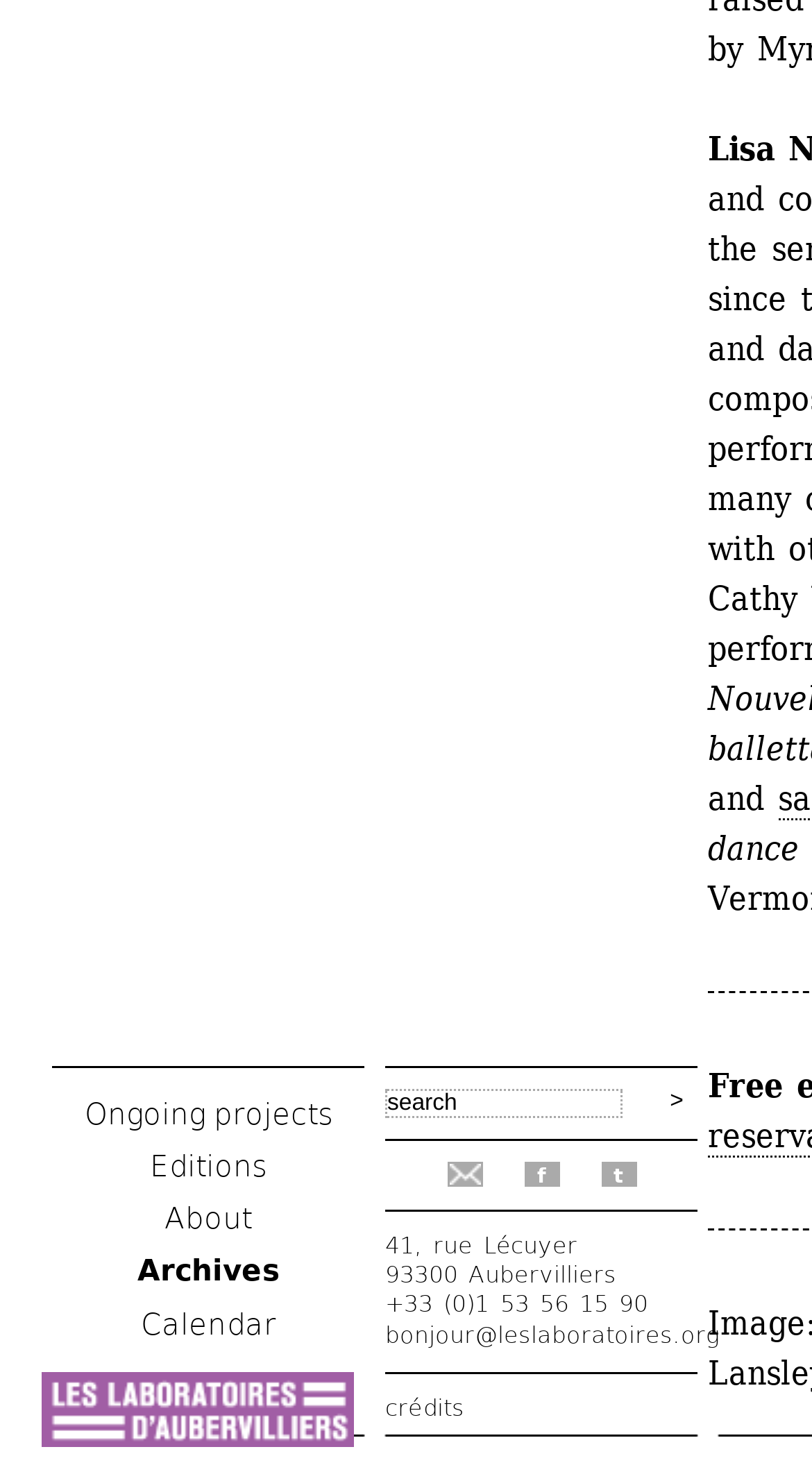Please reply to the following question with a single word or a short phrase:
What is the name of the organization?

Les Laboratoires d’Aubervilliers